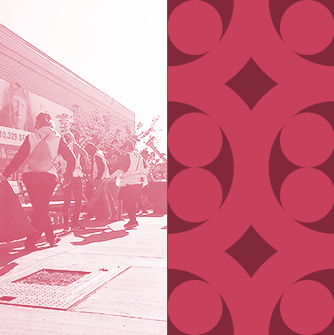Describe all the elements in the image extensively.

The image depicts a vibrant community scene where individuals are engaged in a collaborative outdoor activity, contributing to the enhancement of their local environment. In the foreground, several community members, dressed in coordinated attire, are actively working together, possibly involved in a cleanup or beautification effort. The background reveals the presence of a building, hinting at an initiative aimed at fostering community connection and belonging, resonating with themes of collaboration and engagement.

On the right side of the image, a bold and stylish pattern in rich red tones adds a contemporary flair, serving as a visual contrast to the community activity. This juxtaposition symbolizes the intersection of community spirit and modern design, highlighting the importance of working together to create a welcoming and harmonious environment for all residents and visitors in west central Edmonton. 

This image encapsulates the essence of community effort as part of ongoing dialogues about belonging and connection within the area, particularly evident through various community conversations held from August to October 2023.